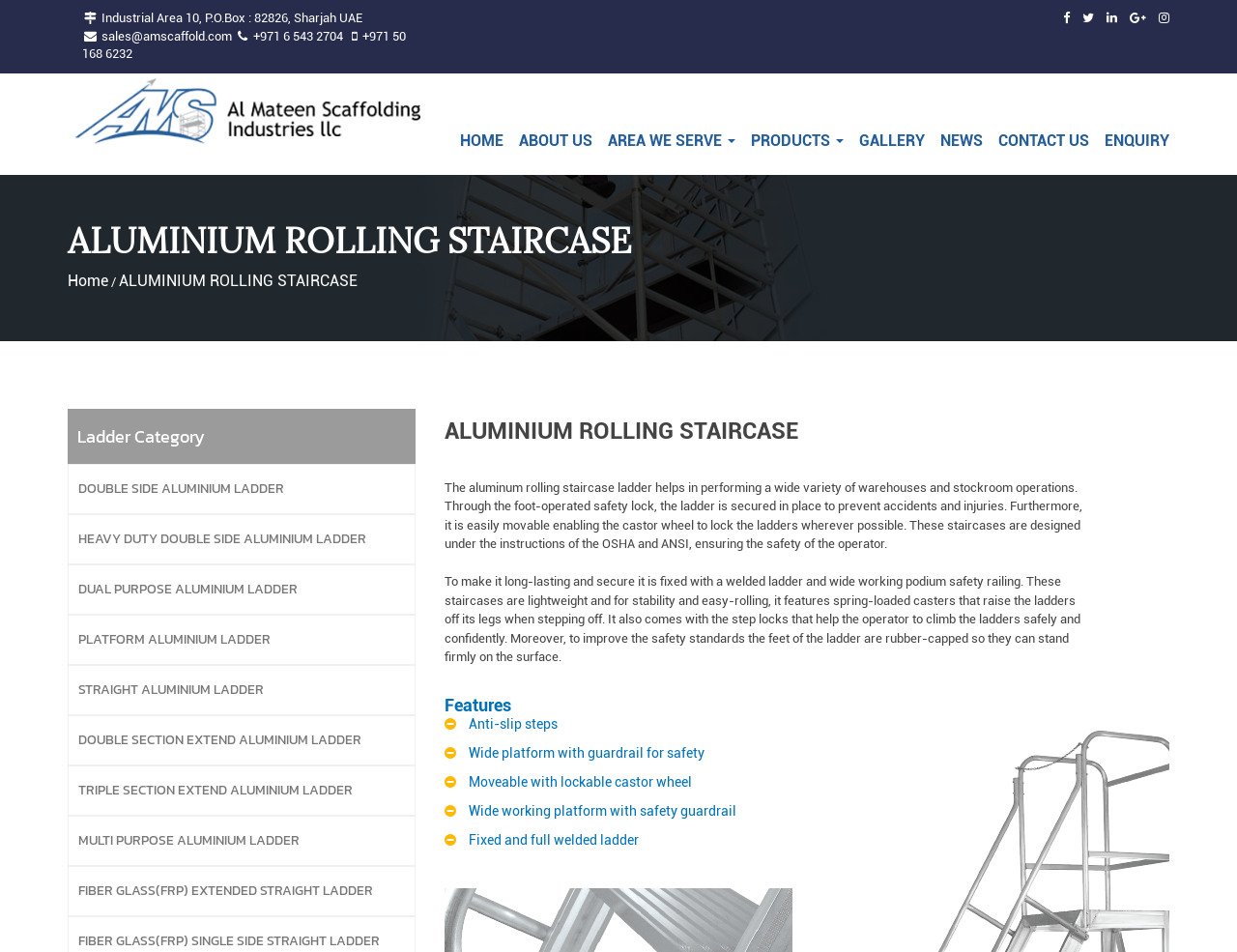Identify the bounding box coordinates of the element that should be clicked to fulfill this task: "Click the 'DOUBLE SIDE ALUMINIUM LADDER' link". The coordinates should be provided as four float numbers between 0 and 1, i.e., [left, top, right, bottom].

[0.055, 0.487, 0.336, 0.54]